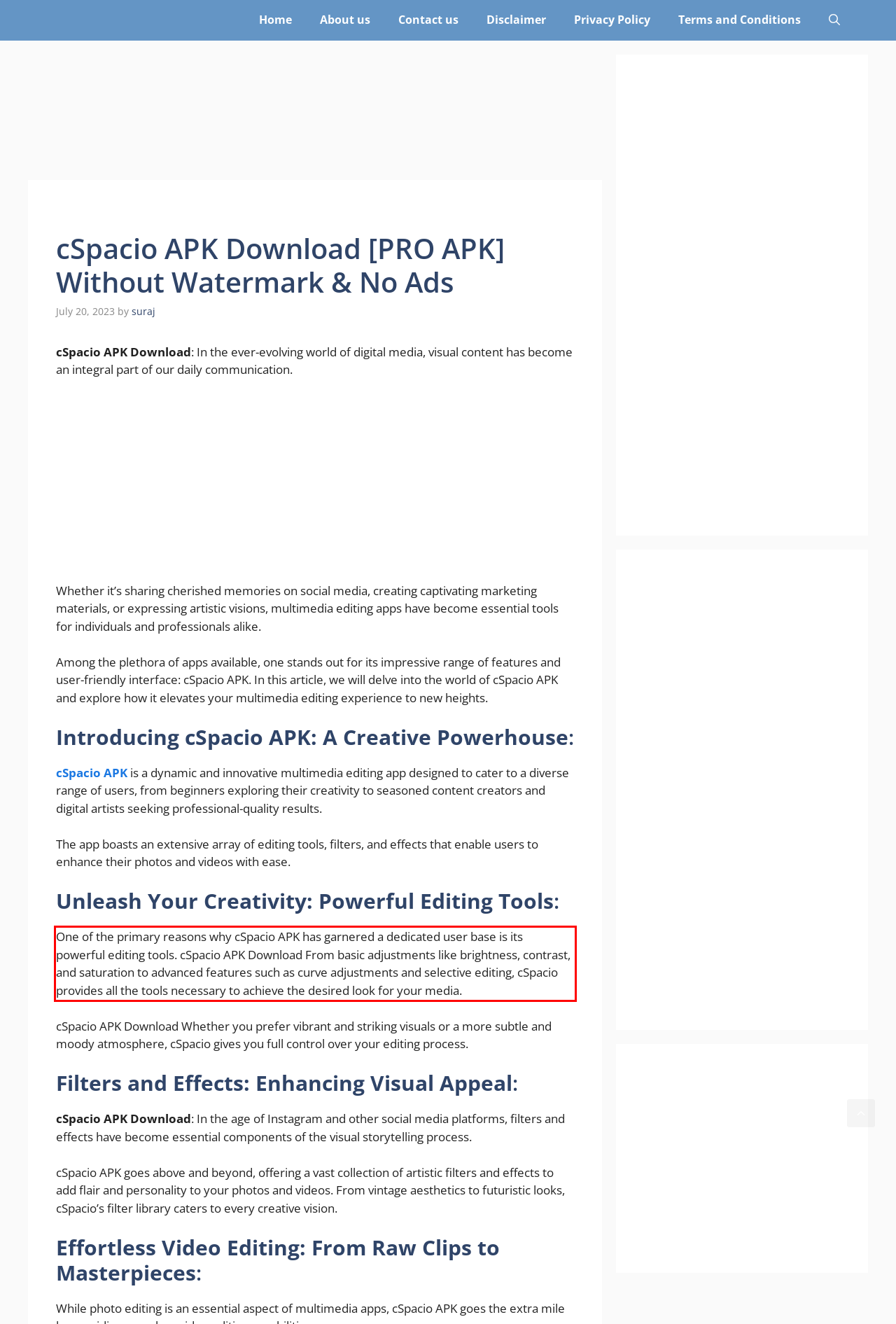Observe the screenshot of the webpage that includes a red rectangle bounding box. Conduct OCR on the content inside this red bounding box and generate the text.

One of the primary reasons why cSpacio APK has garnered a dedicated user base is its powerful editing tools. cSpacio APK Download From basic adjustments like brightness, contrast, and saturation to advanced features such as curve adjustments and selective editing, cSpacio provides all the tools necessary to achieve the desired look for your media.